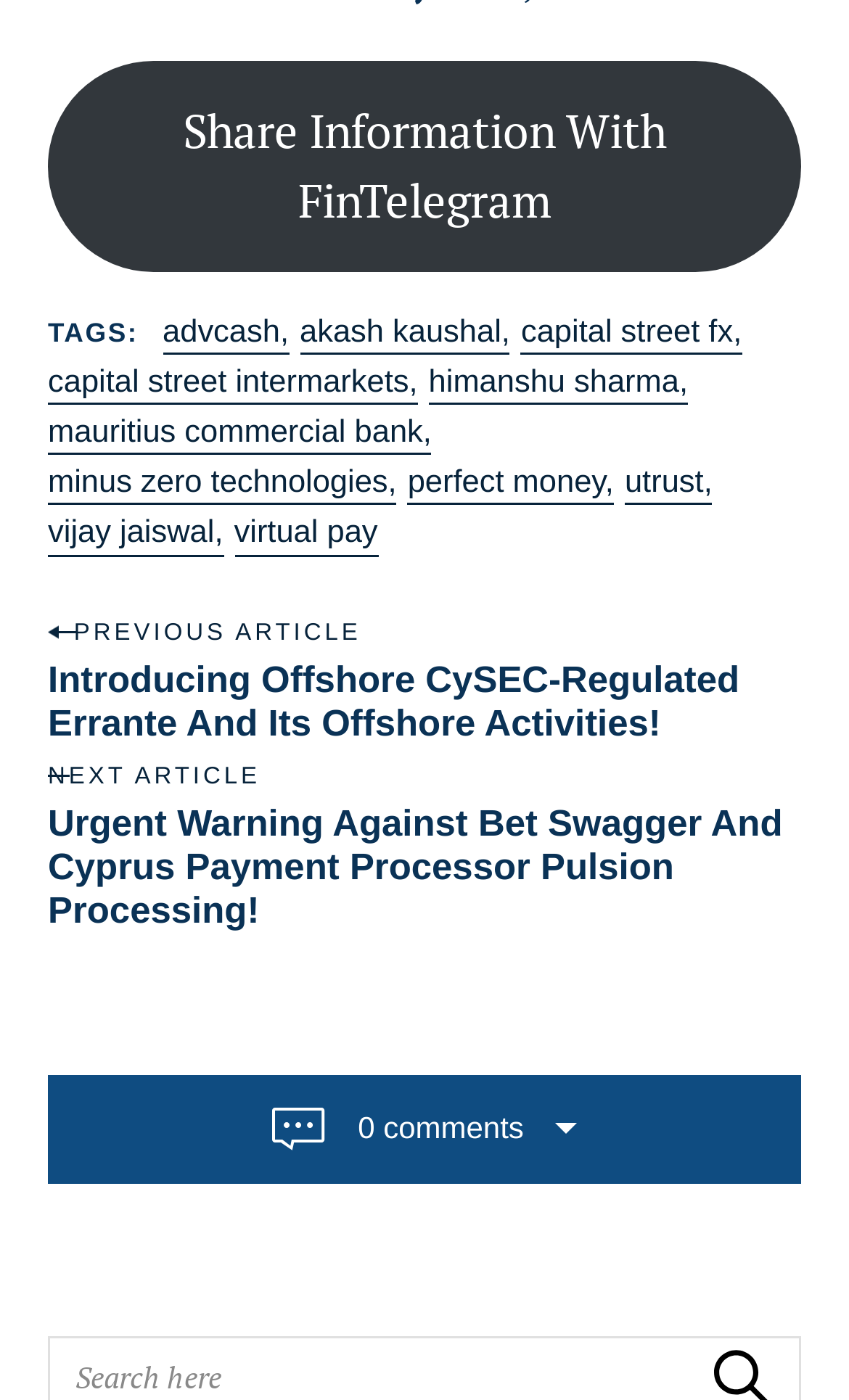Find the bounding box coordinates of the element to click in order to complete this instruction: "Read the previous article". The bounding box coordinates must be four float numbers between 0 and 1, denoted as [left, top, right, bottom].

[0.056, 0.472, 0.871, 0.533]